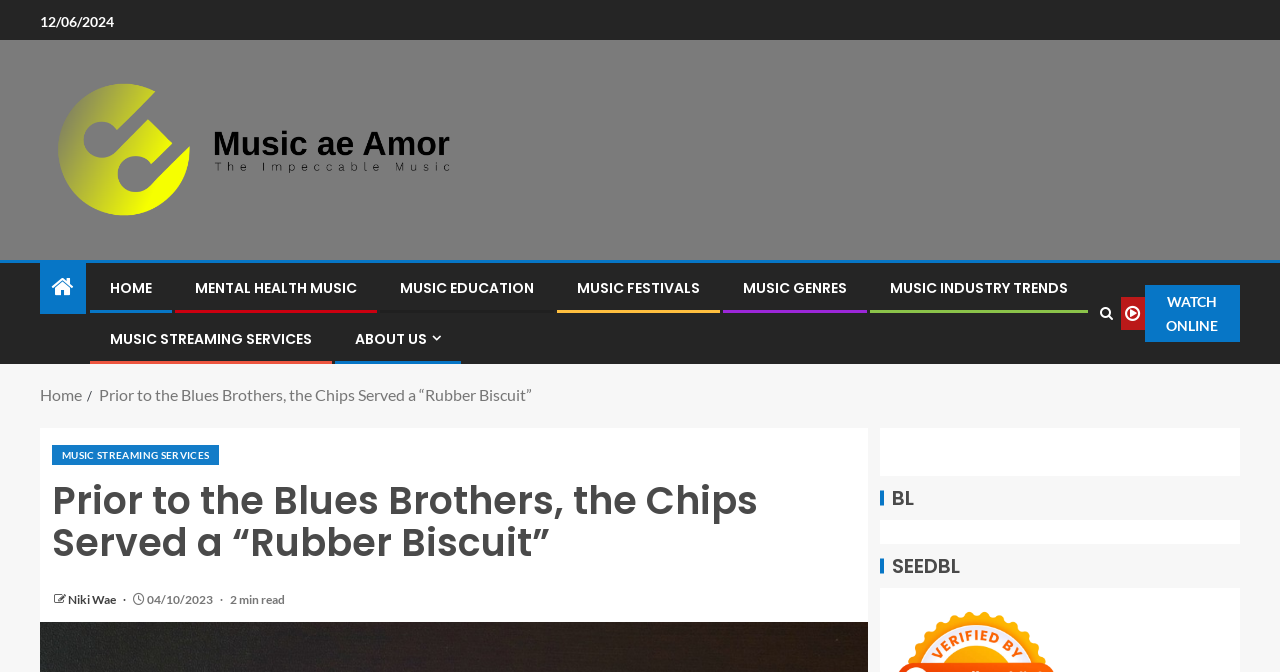Identify the bounding box coordinates of the element to click to follow this instruction: 'Go to 'HOME''. Ensure the coordinates are four float values between 0 and 1, provided as [left, top, right, bottom].

[0.086, 0.414, 0.119, 0.443]